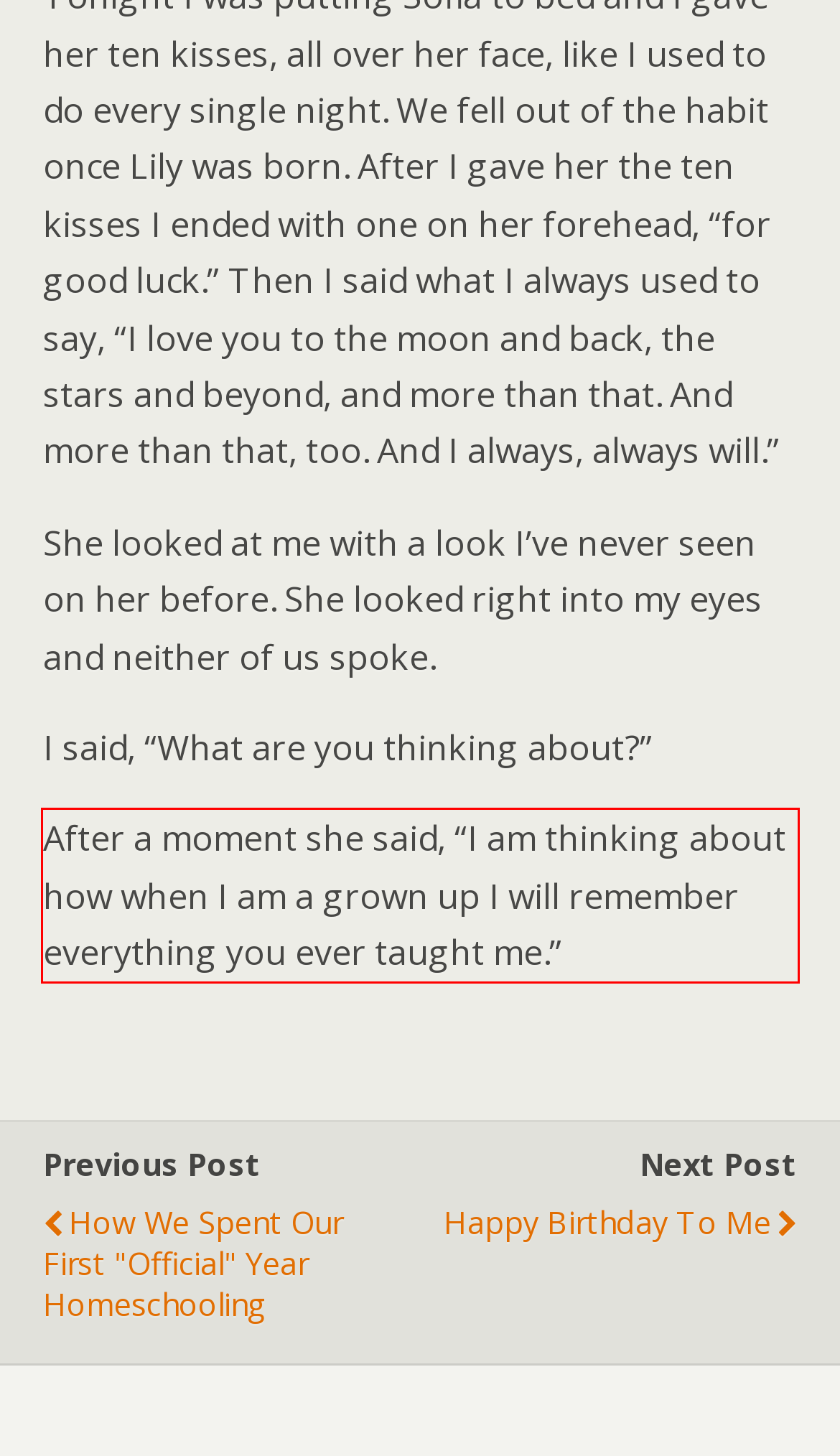Analyze the webpage screenshot and use OCR to recognize the text content in the red bounding box.

After a moment she said, “I am thinking about how when I am a grown up I will remember everything you ever taught me.”